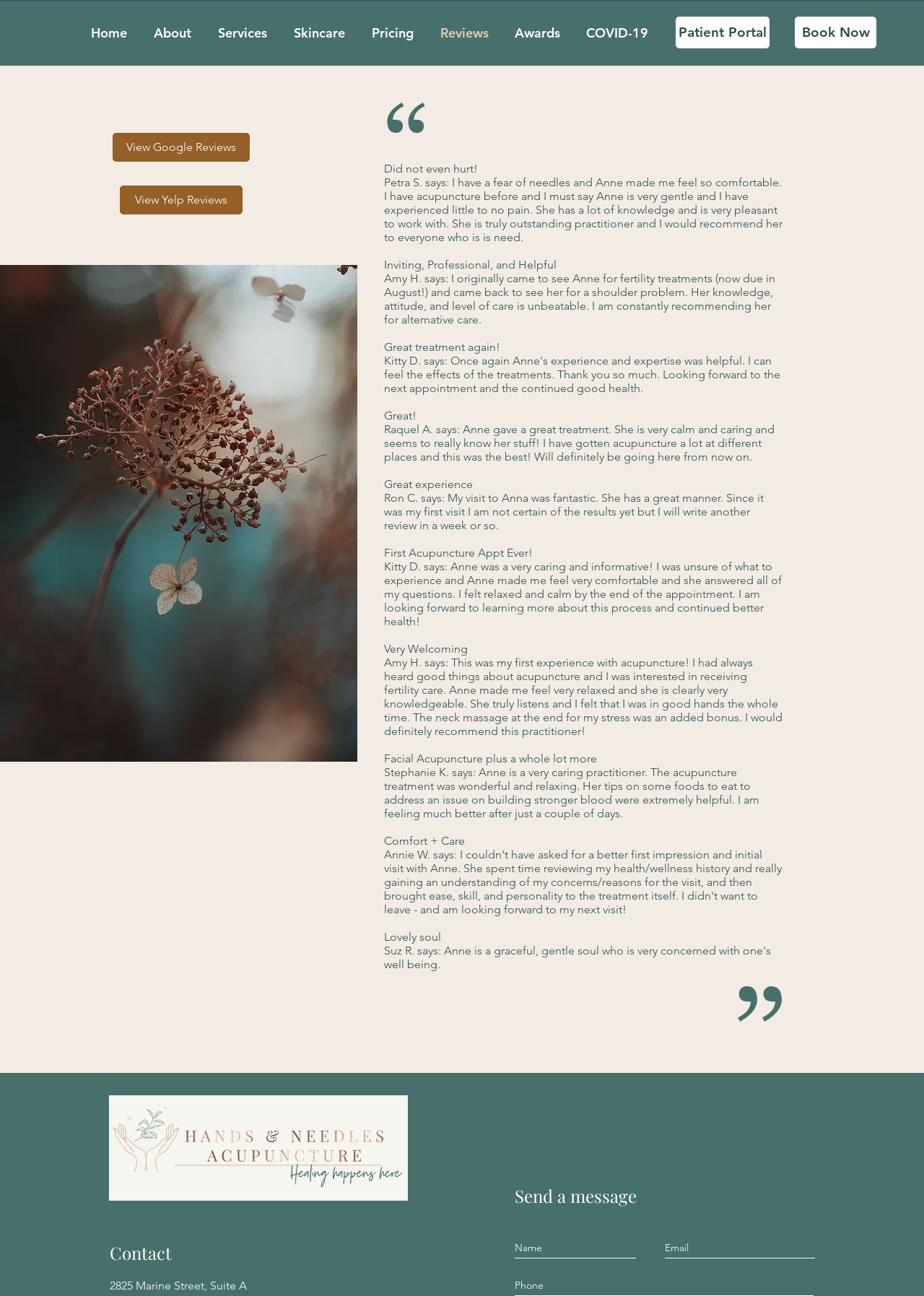How many review snippets are on this page?
Please ensure your answer to the question is detailed and covers all necessary aspects.

I counted the number of StaticText elements with review snippets, which are 10 in total.